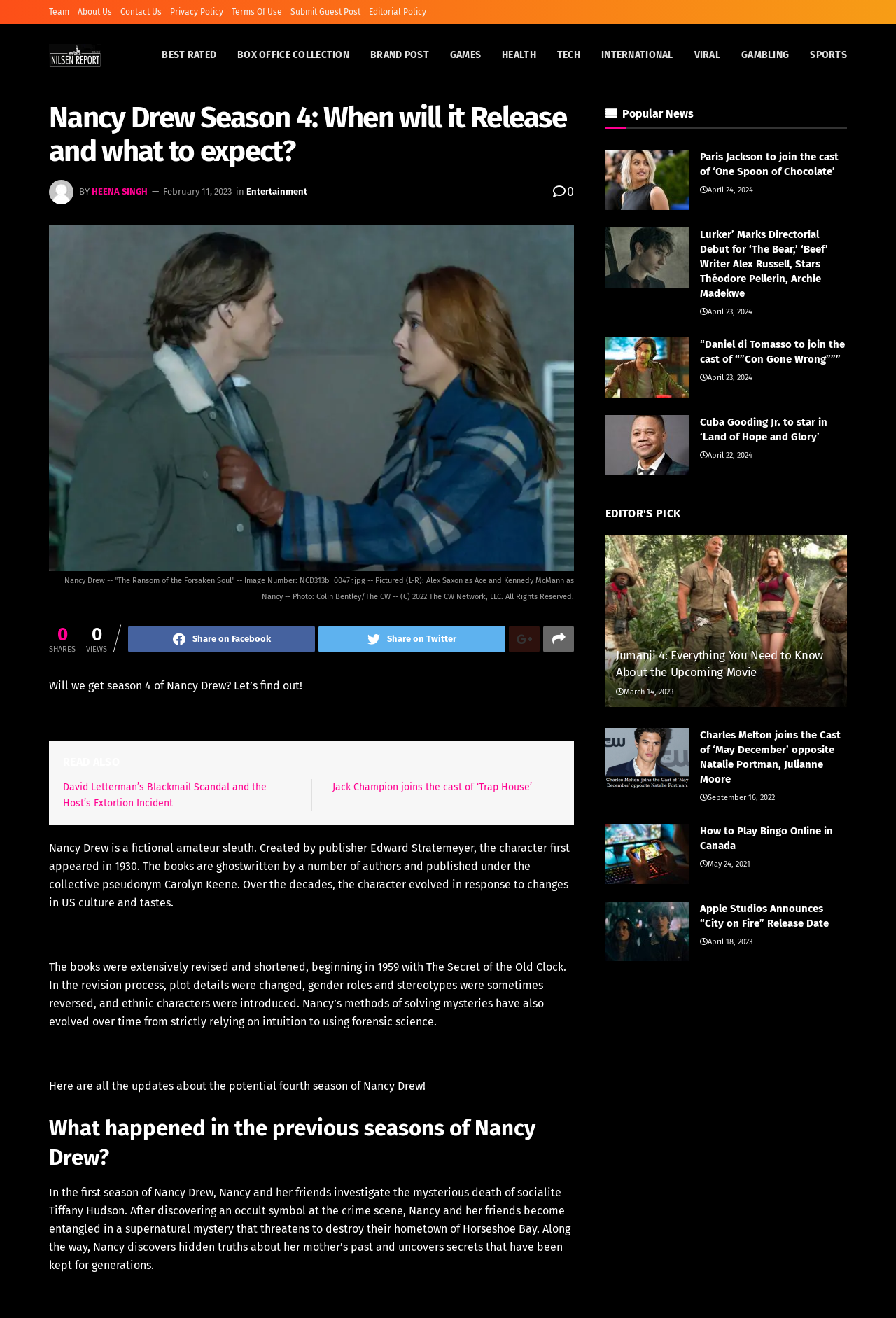Explain the contents of the webpage comprehensively.

This webpage is about Nancy Drew Season 4, with the main title "Nancy Drew Season 4: When will it Release and what to expect?" at the top. Below the title, there is a section with links to "Team", "About Us", "Contact Us", and other related pages. 

To the right of the title, there is a section with links to various categories, including "BEST RATED", "BOX OFFICE COLLECTION", "BRAND POST", and others. 

Below these sections, there is an image of Nancy Drew, accompanied by a brief description of the show and its author. The main content of the webpage is divided into several sections. The first section discusses the possibility of a fourth season of Nancy Drew, with a brief summary of the show's plot. 

The next section is titled "READ ALSO" and features two articles with links to other news stories. 

Following this, there is a section that provides background information on Nancy Drew, including her creation and evolution over the years. 

The webpage then discusses the previous seasons of Nancy Drew, with a brief summary of each season's plot. 

To the right of the main content, there is a section titled "Popular News" with several articles and images related to entertainment news. Each article has a title, a brief summary, and a link to read more. 

At the bottom of the webpage, there is a section titled "EDITOR'S PICK" with another article related to entertainment news.